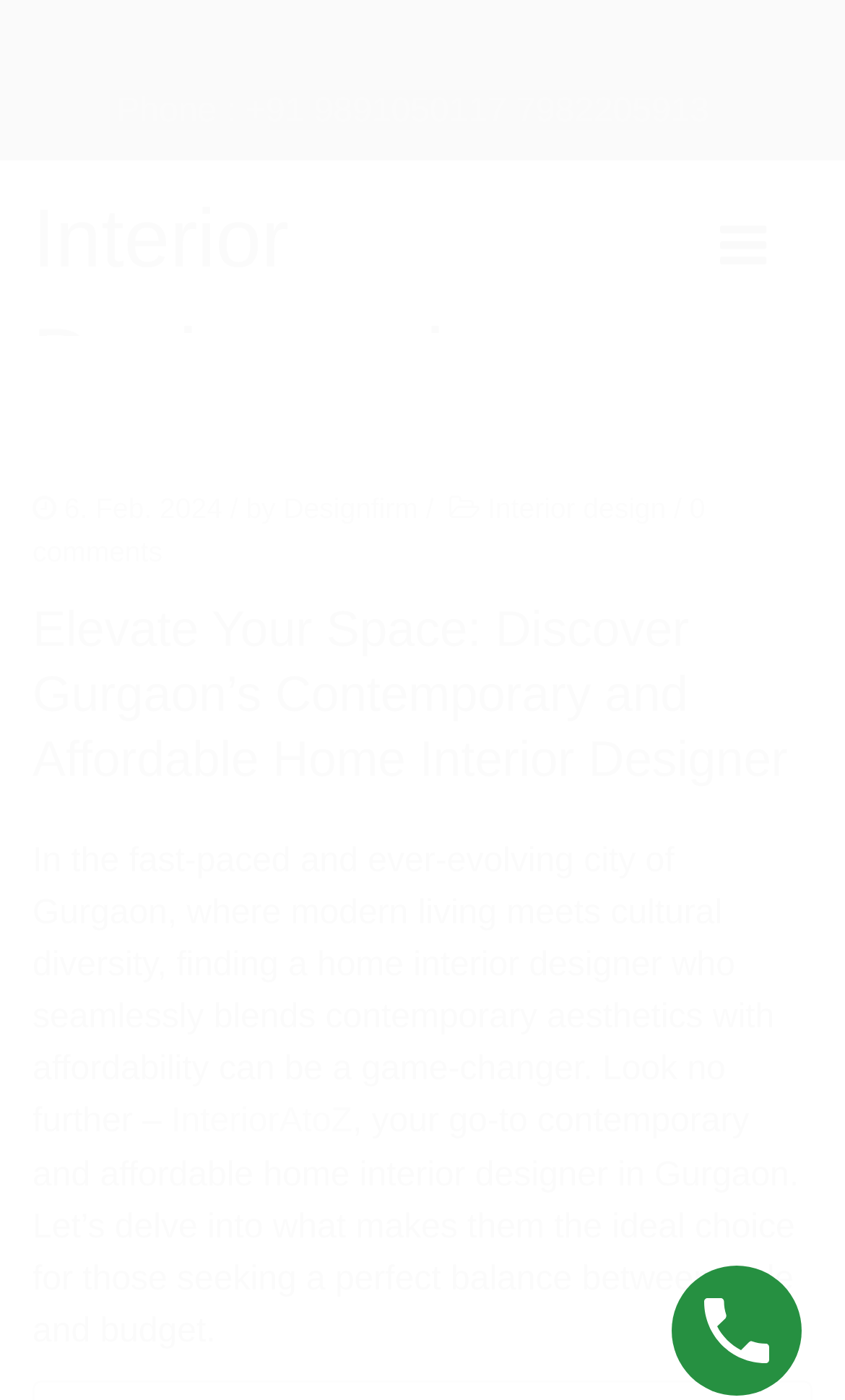What is the name of the interior design firm?
Using the image as a reference, answer the question with a short word or phrase.

InteriorAtoZ